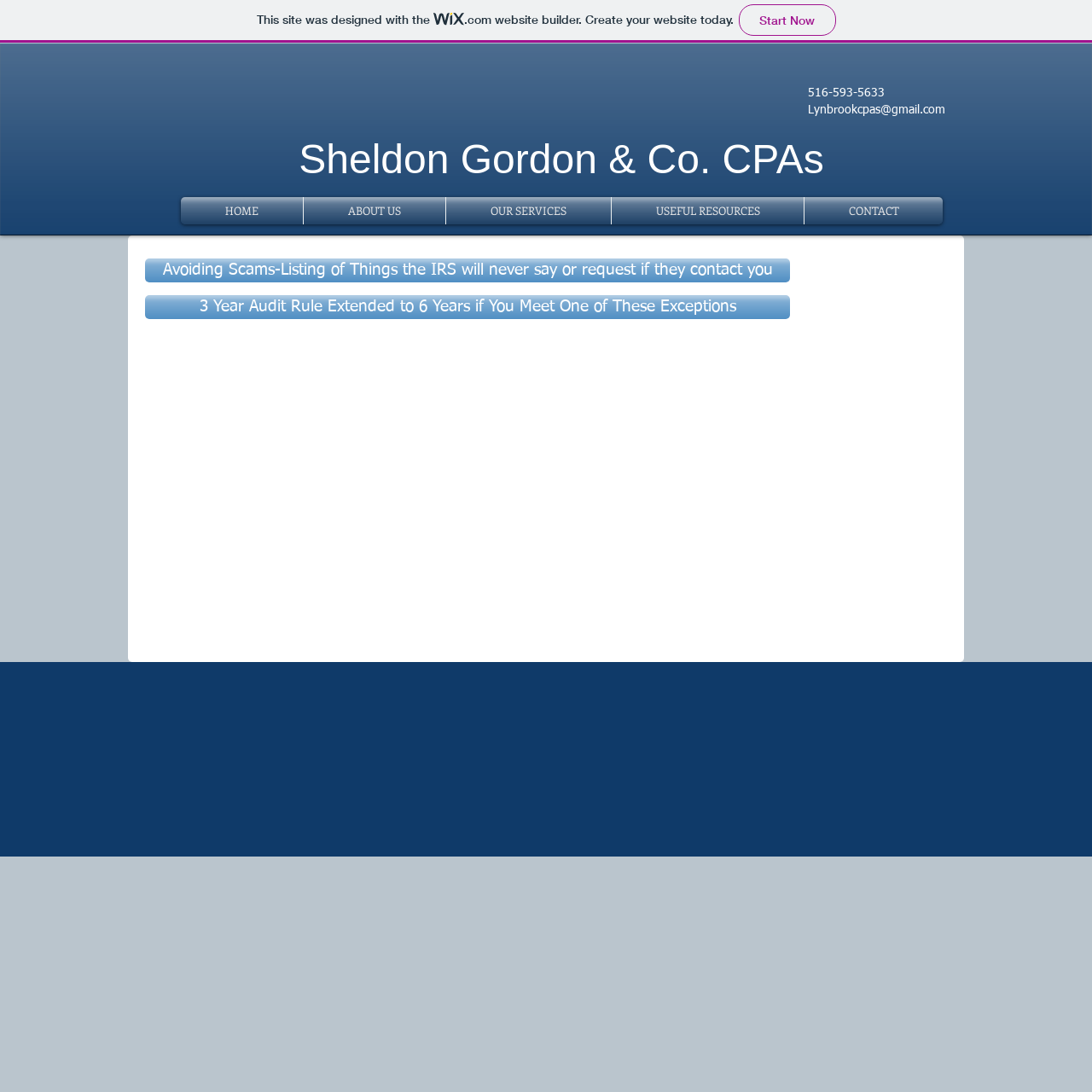Determine the bounding box coordinates for the UI element described. Format the coordinates as (top-left x, top-left y, bottom-right x, bottom-right y) and ensure all values are between 0 and 1. Element description: OUR SERVICES

[0.409, 0.18, 0.559, 0.205]